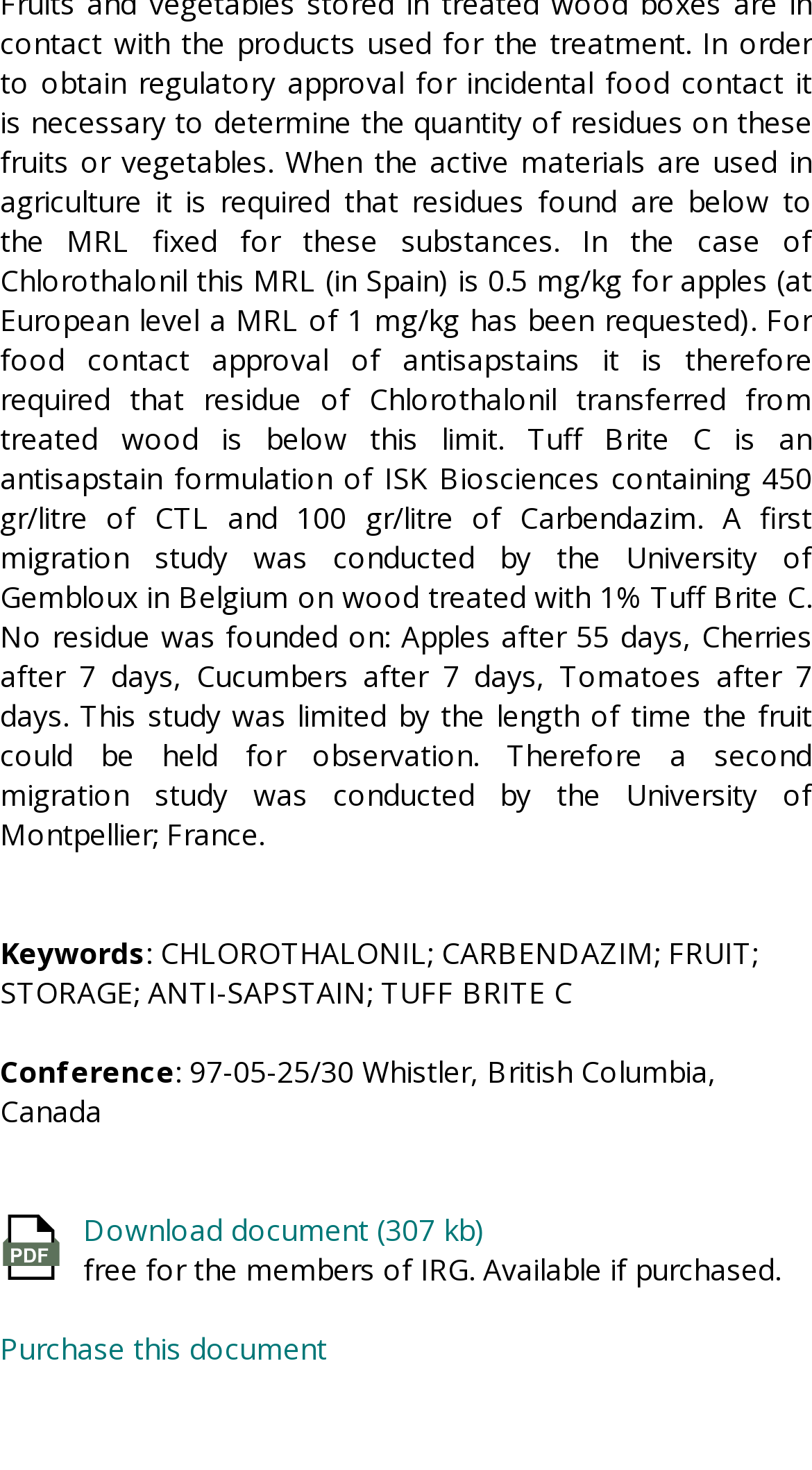Find the bounding box of the UI element described as: "Purchase this document". The bounding box coordinates should be given as four float values between 0 and 1, i.e., [left, top, right, bottom].

[0.0, 0.904, 0.403, 0.931]